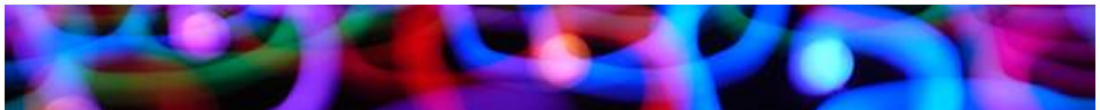What is the overall impression of the image?
Using the image as a reference, answer the question in detail.

The caption describes the image as having an overall impression of motion and fluidity, which embodies the dynamic nature of both engineering and artistic expression.